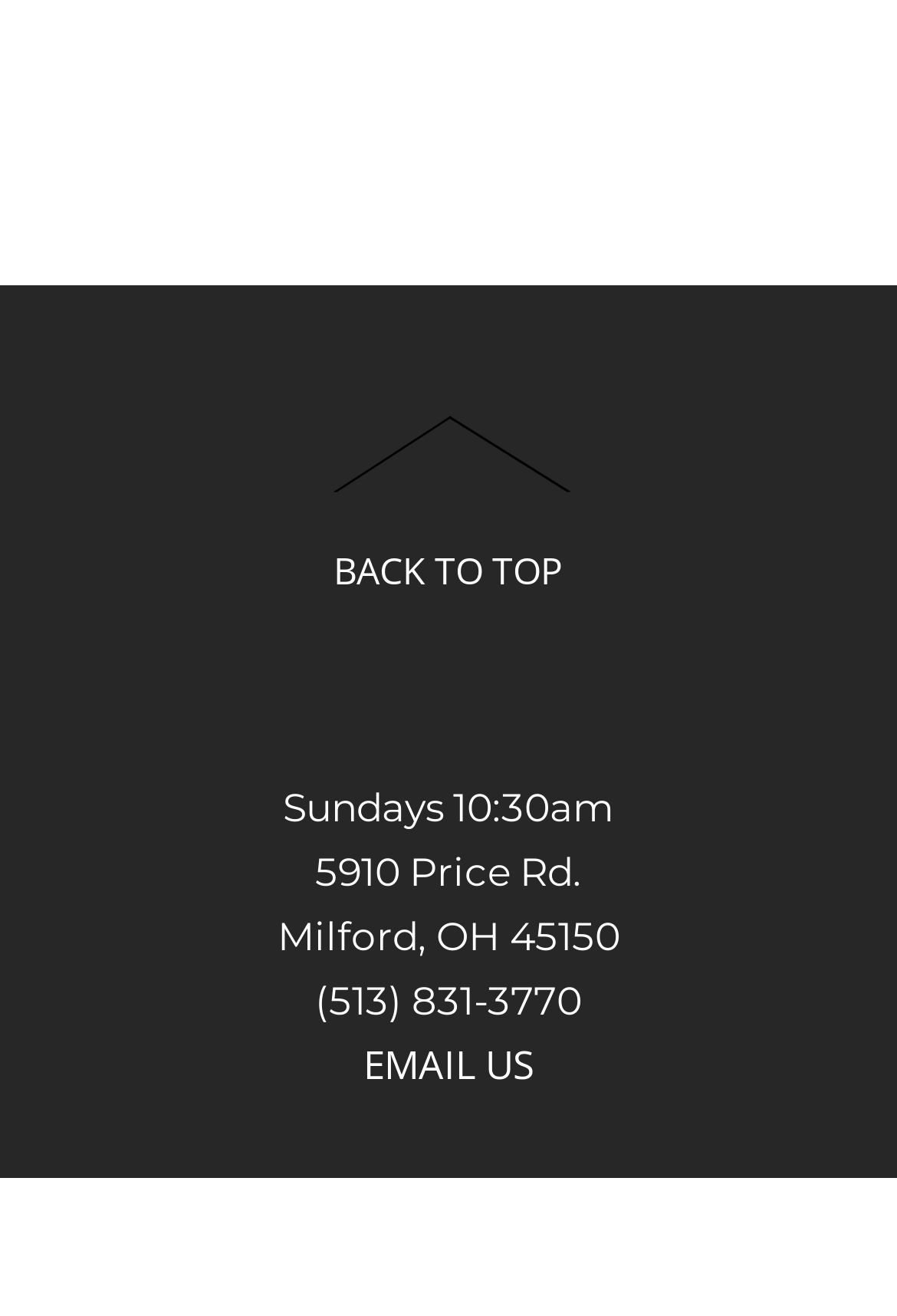Find and provide the bounding box coordinates for the UI element described here: "Back to Top". The coordinates should be given as four float numbers between 0 and 1: [left, top, right, bottom].

[0.372, 0.278, 0.628, 0.458]